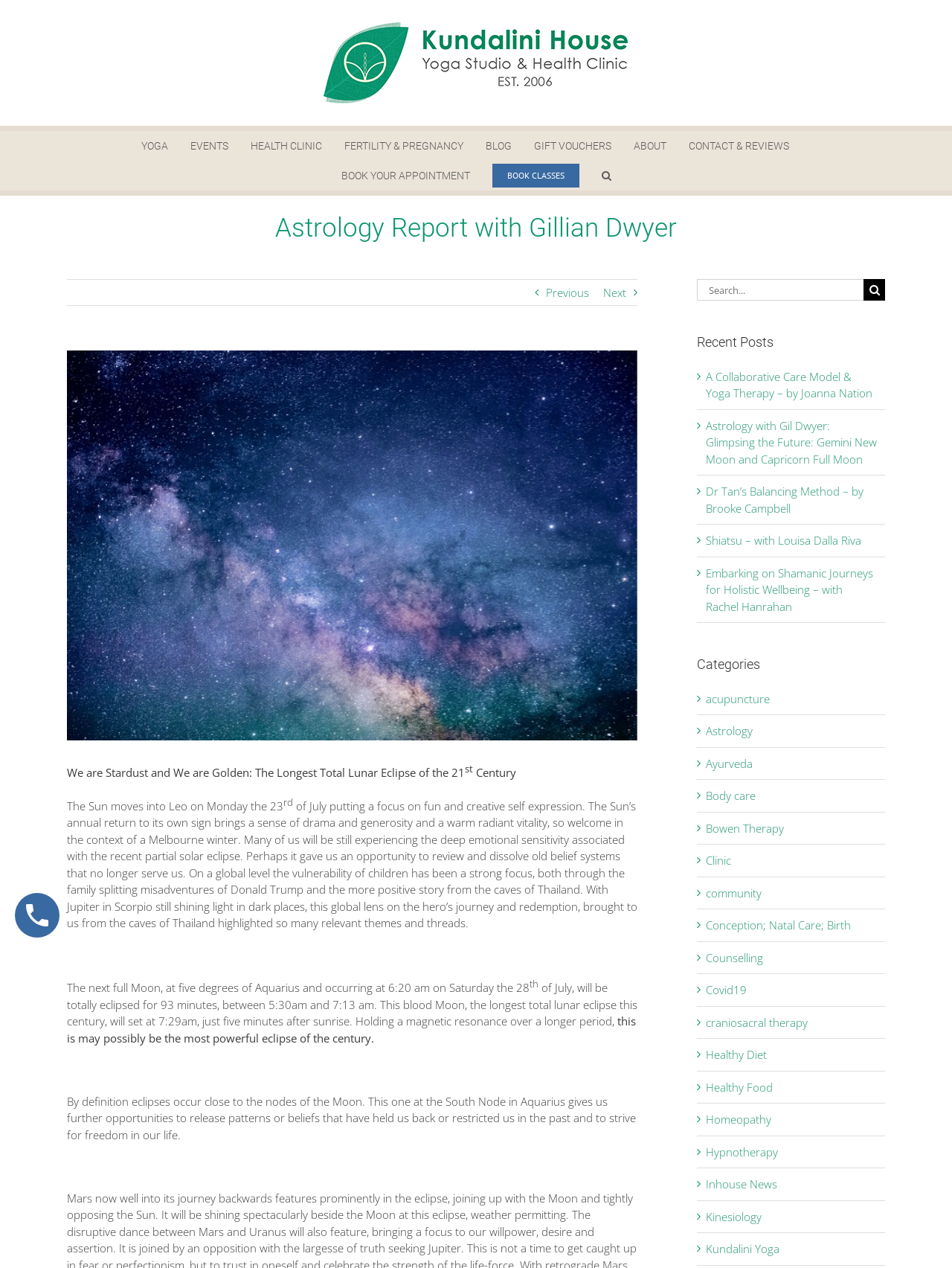Please examine the image and provide a detailed answer to the question: What is the category of the fifth link in the categories section?

I found the heading element with the description 'Categories'. Below this heading, I found a series of link elements. The fifth link element has the text 'Body care', which is the answer to the question.